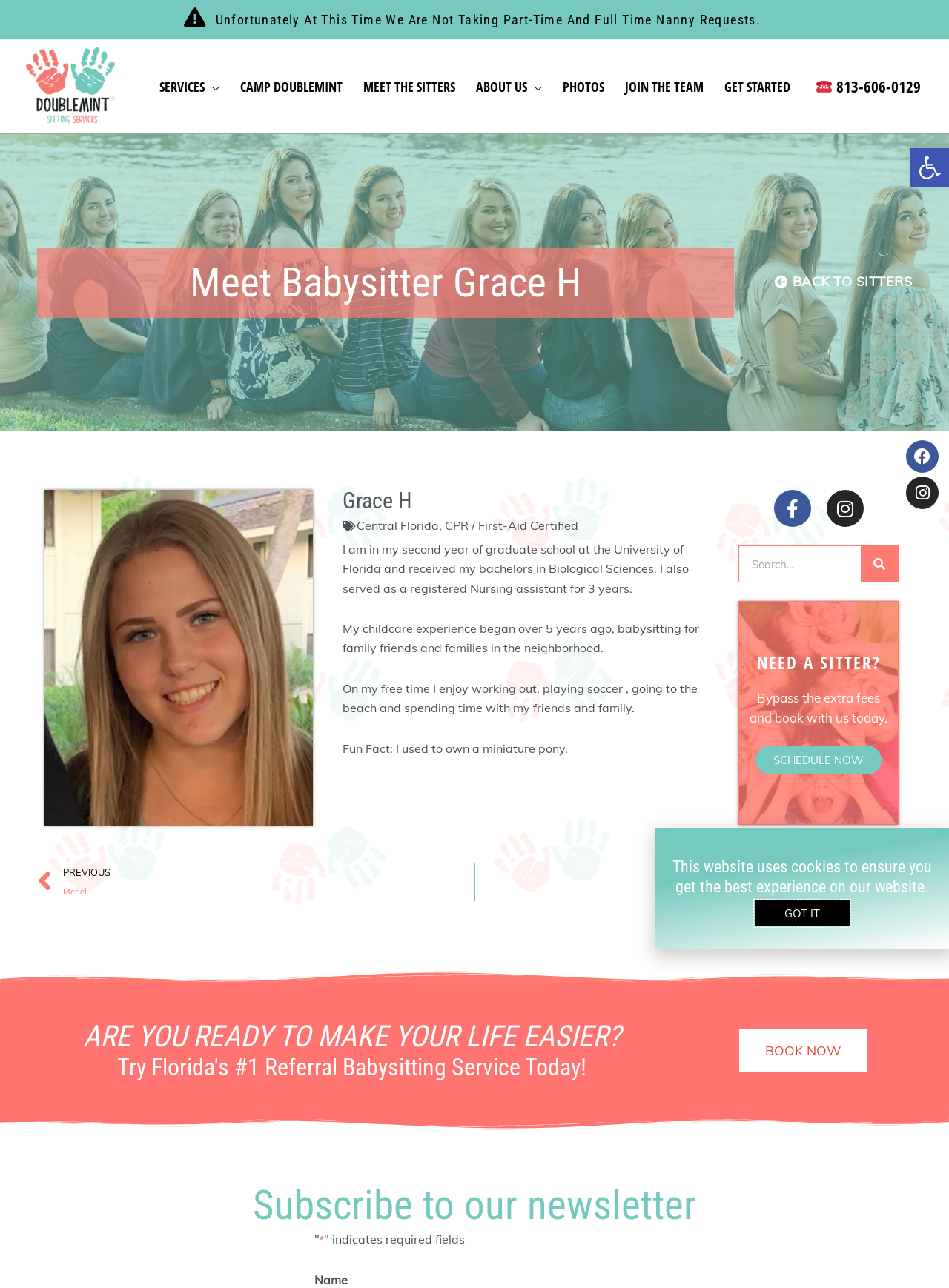What is the university where the babysitter is studying?
From the image, respond with a single word or phrase.

University of Florida